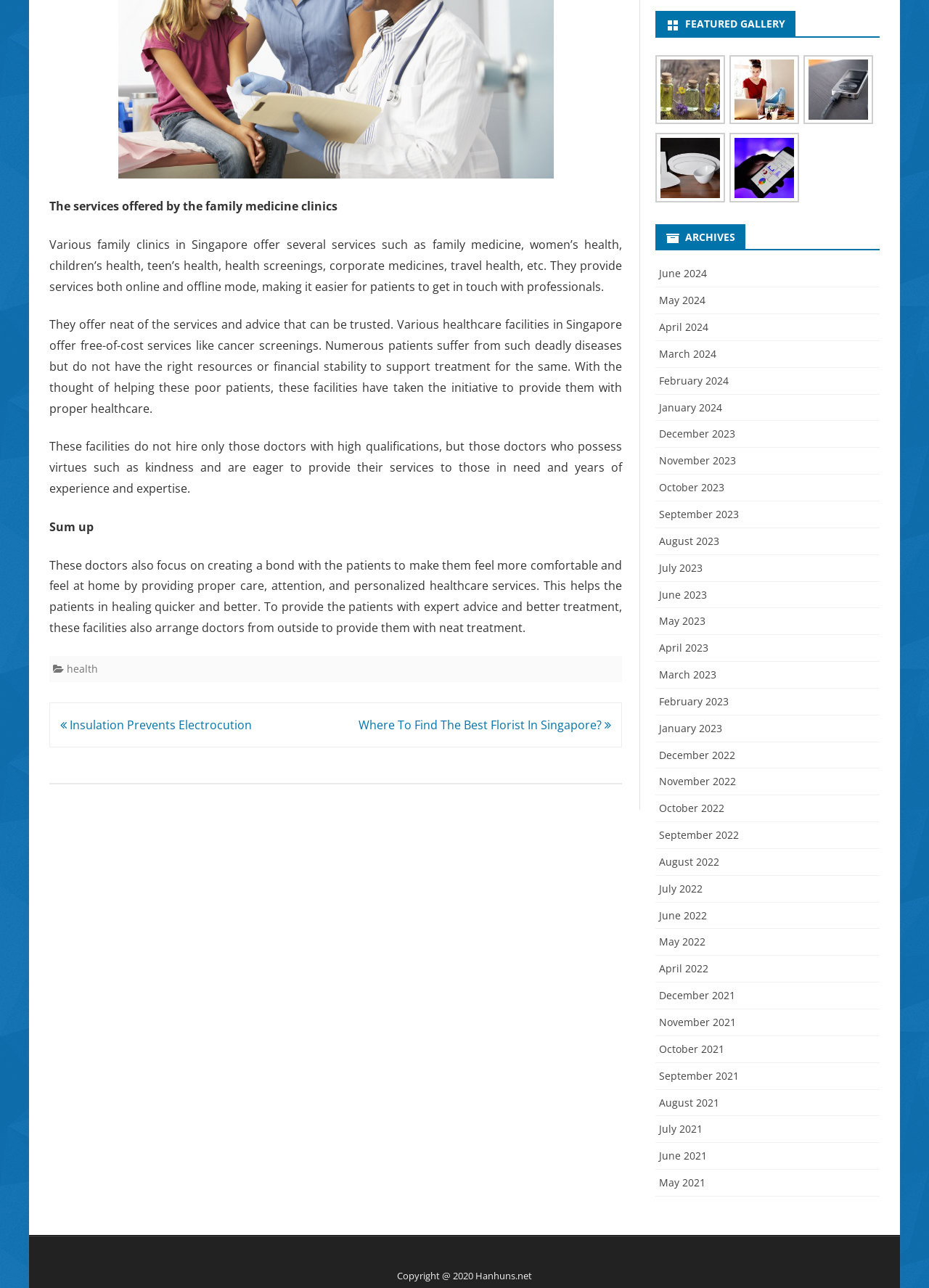What kind of doctors do these facilities hire?
Please look at the screenshot and answer in one word or a short phrase.

Kind and experienced doctors